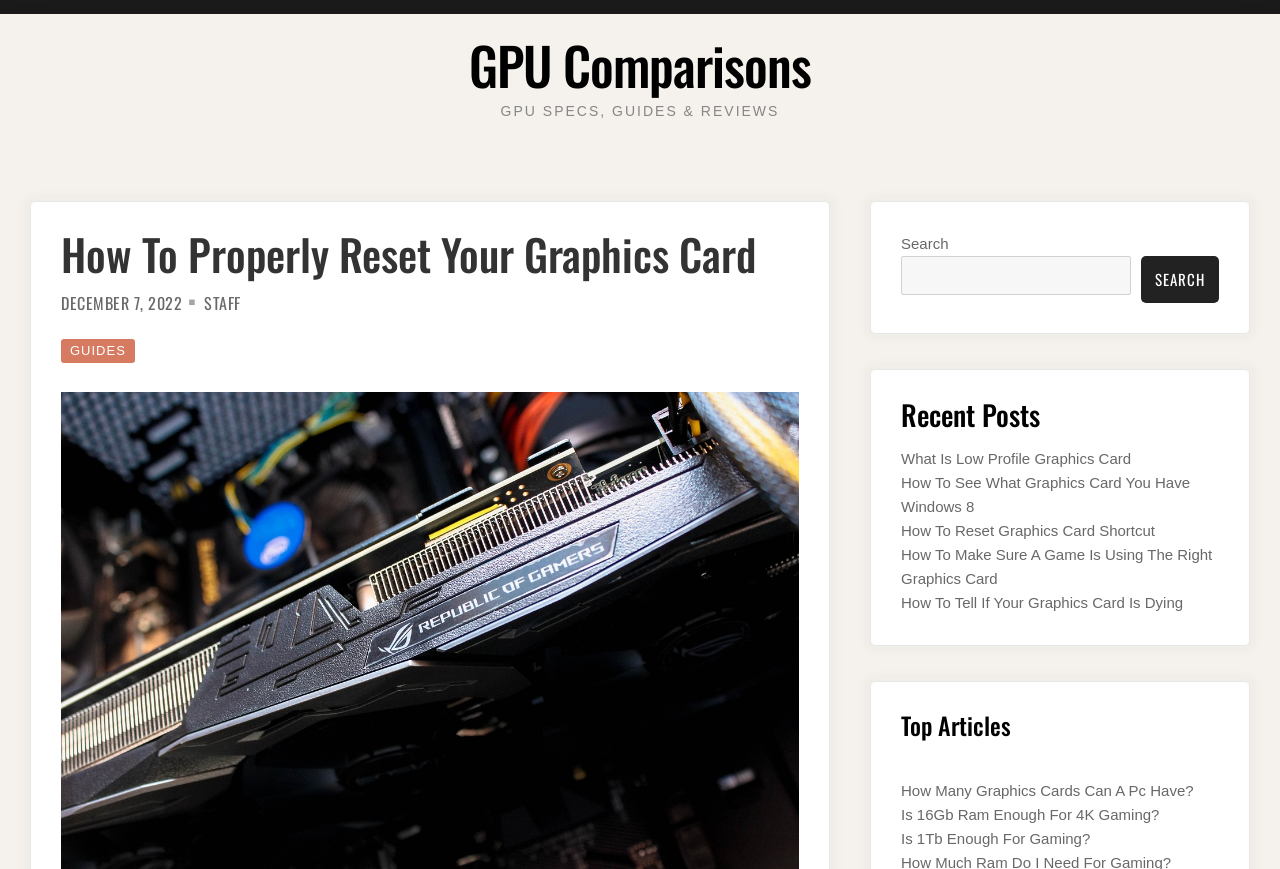What is the position of the 'Top Articles' section on the webpage?
Answer the question with detailed information derived from the image.

Based on the bounding box coordinates, I can see that the 'Top Articles' section is located at the bottom right corner of the webpage, with a y-coordinate range of 0.82 to 0.85. This suggests that the section is positioned at the bottom right of the webpage.